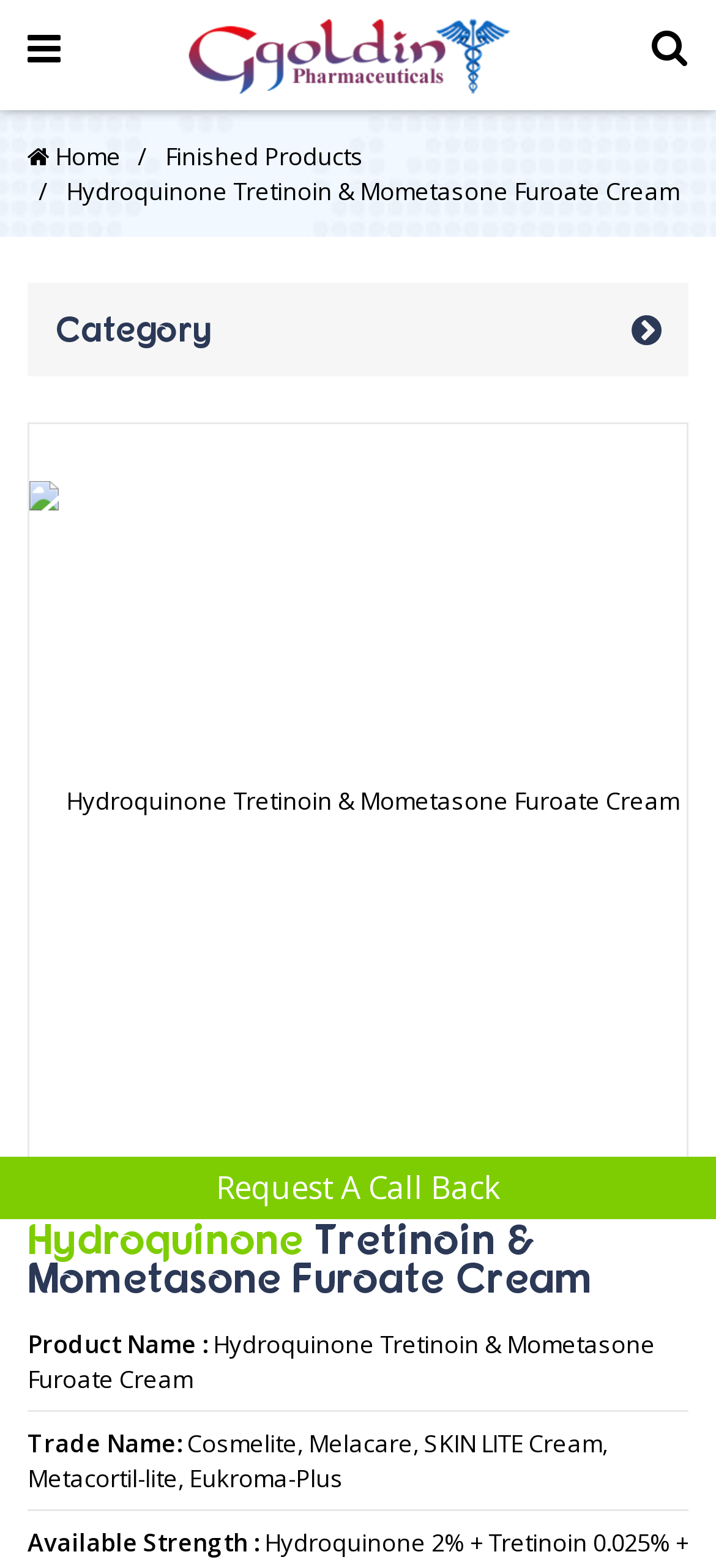What are the trade names of the product?
Provide a one-word or short-phrase answer based on the image.

Cosmelite, Melacare, SKIN LITE Cream, Metacortil-lite, Eukroma-Plus